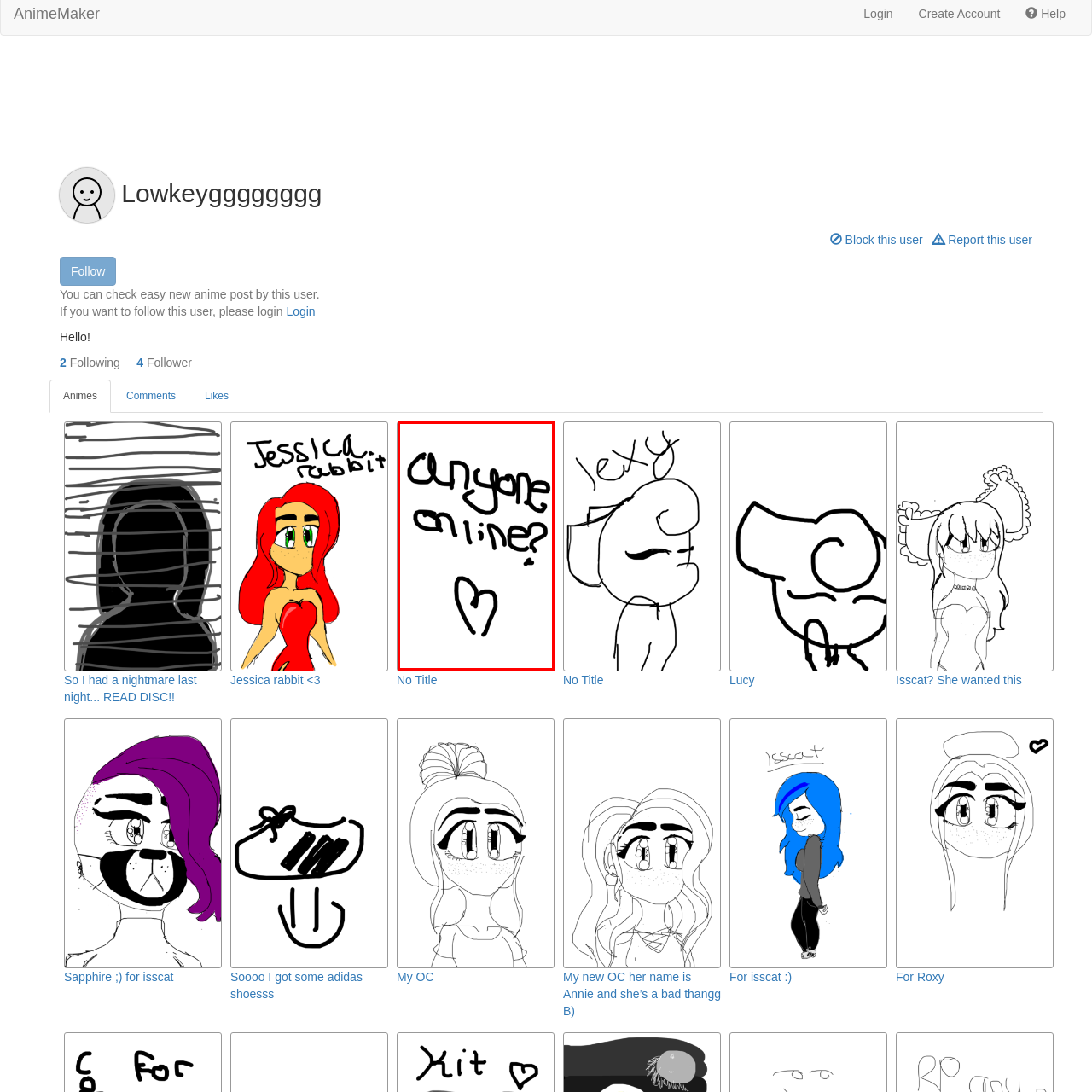Focus on the content inside the red-outlined area of the image and answer the ensuing question in detail, utilizing the information presented: What symbol is drawn beneath the text?

The image shows a heart symbol drawn beneath the handwritten text 'anyone online?', which adds a warm and inviting tone to the message.